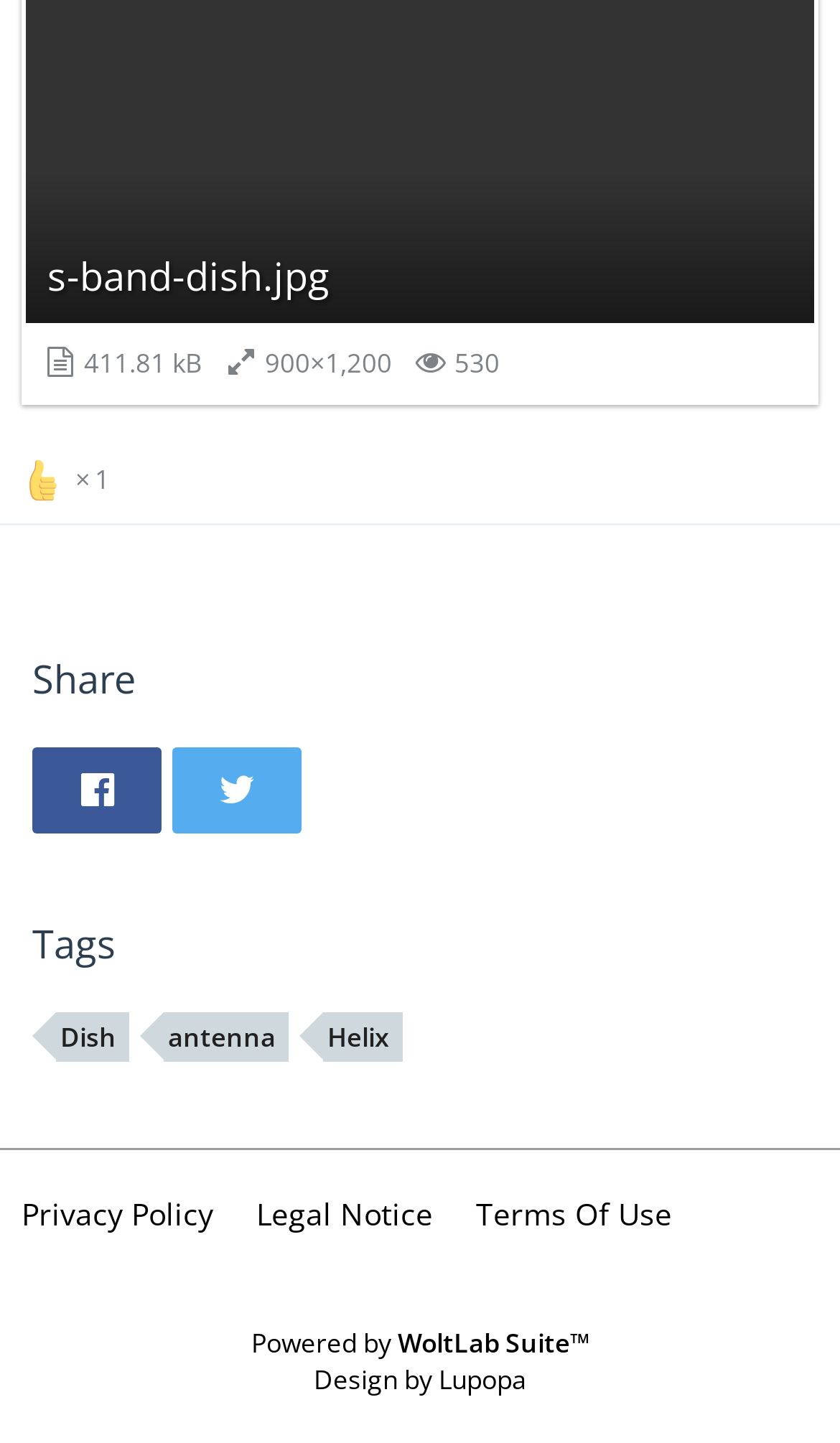Pinpoint the bounding box coordinates of the area that should be clicked to complete the following instruction: "Go to the Privacy Policy page". The coordinates must be given as four float numbers between 0 and 1, i.e., [left, top, right, bottom].

[0.026, 0.827, 0.254, 0.855]